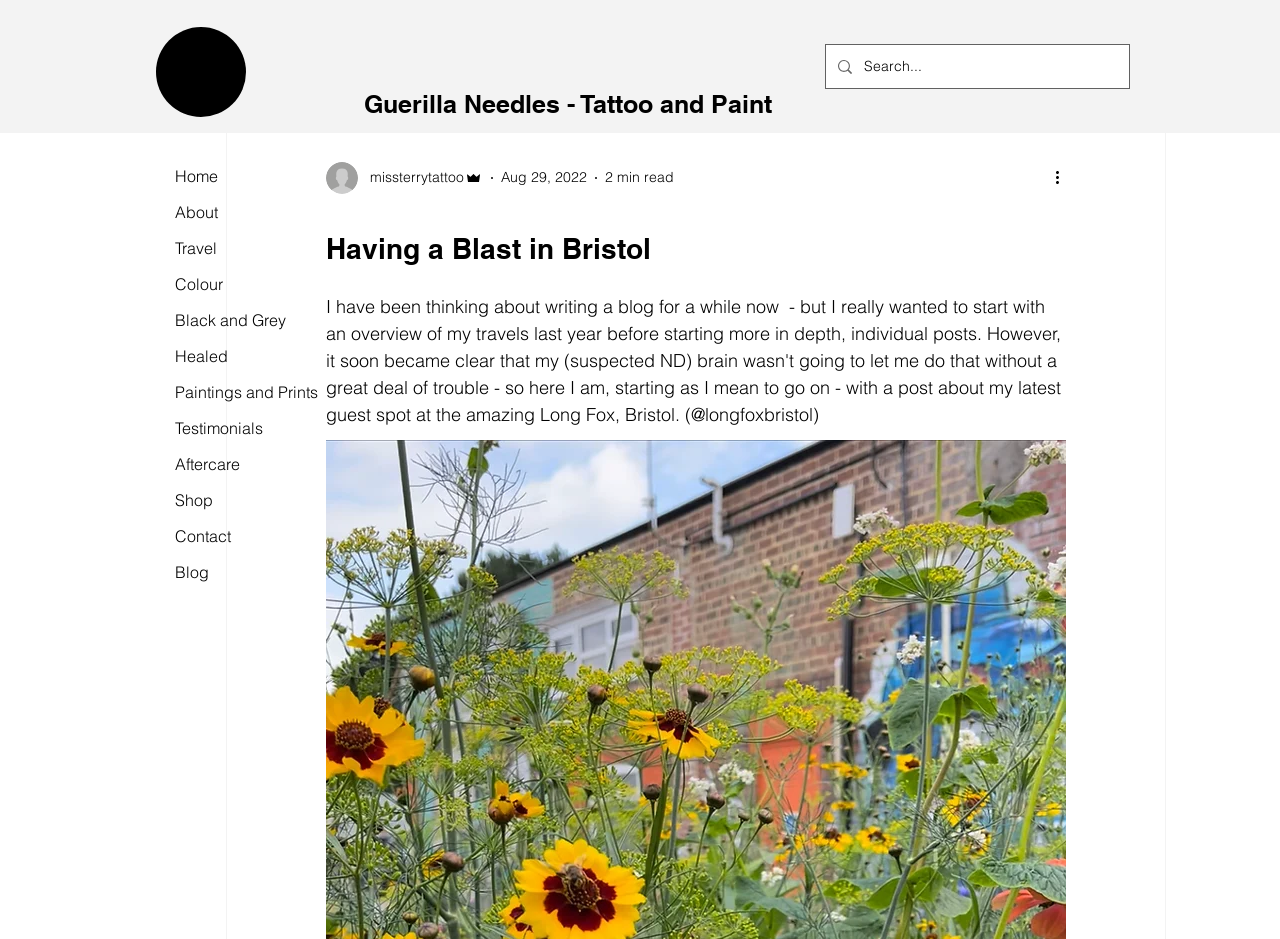Describe all the significant parts and information present on the webpage.

This webpage is about a tattoo shop in Bristol, UK, and the author's journey tattooing at different shops around the country. At the top, there is a heading that reads "Thinking about getting a tattoo in Bristol?" followed by a search bar with a magnifying glass icon and a placeholder text "Search...". 

Below the search bar, there is a prominent heading "Guerilla Needles - Tattoo and Paint" that takes up a significant portion of the top section. To the left of this heading, there is a navigation menu with links to "blog", "All Posts", and "Guest Spots". 

On the top right, there is a button to "Log in / Sign up" and a section with the author's profile picture, name "missterrytattoo", and role "Admin". The author's profile picture is accompanied by the date "Aug 29, 2022" and a note "2 min read". 

The main content of the webpage is an article titled "Having a Blast in Bristol", which takes up most of the page. There is a "More actions" button at the bottom right of the article, accompanied by an icon.

On the left side of the page, there is a navigation menu with links to various sections of the website, including "Home", "About", "Travel", and others.